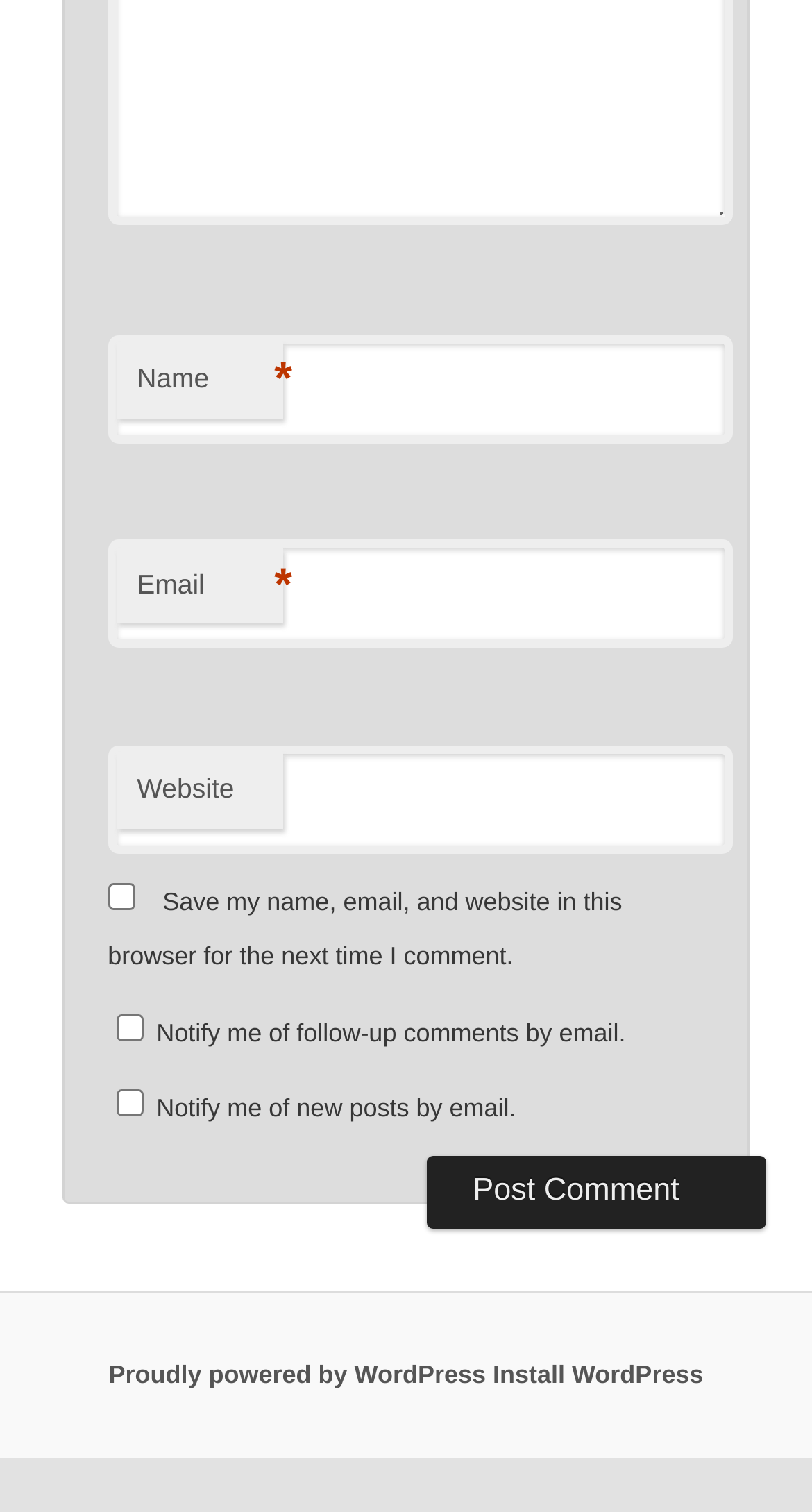Give the bounding box coordinates for this UI element: "Install WordPress". The coordinates should be four float numbers between 0 and 1, arranged as [left, top, right, bottom].

[0.607, 0.9, 0.866, 0.919]